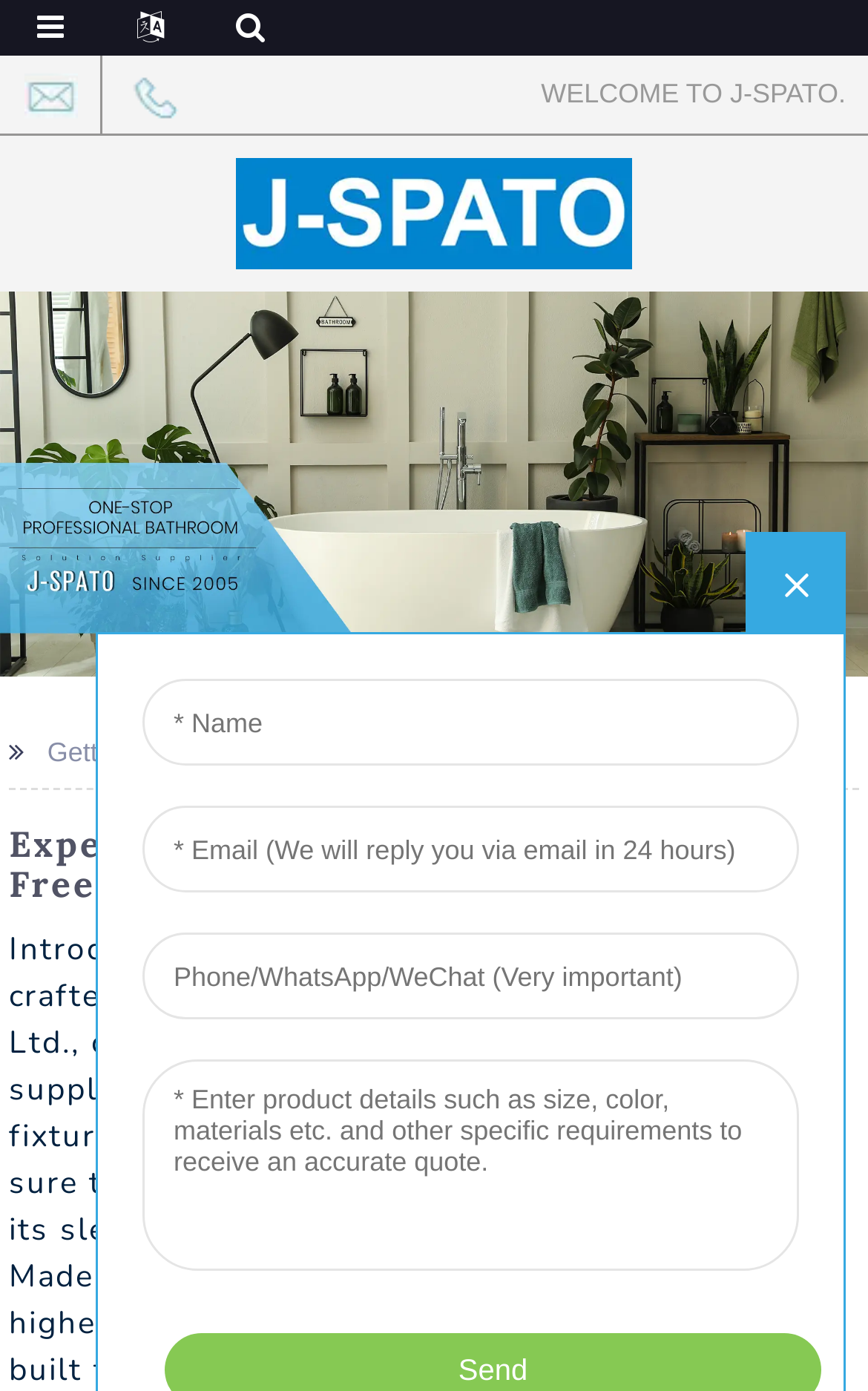Reply to the question with a single word or phrase:
What type of product is featured?

Freestanding Bath